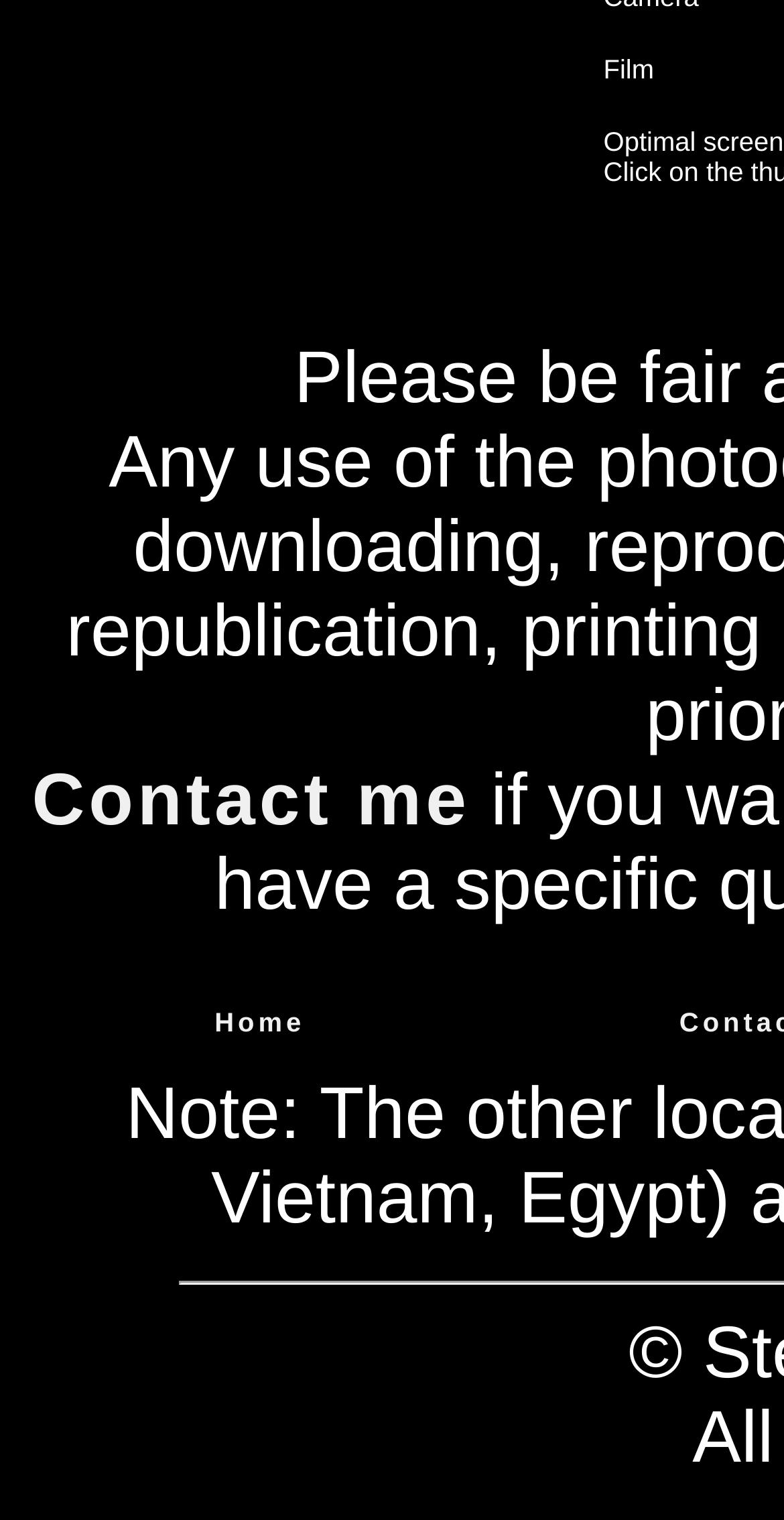From the element description: "Contact me", extract the bounding box coordinates of the UI element. The coordinates should be expressed as four float numbers between 0 and 1, in the order [left, top, right, bottom].

[0.041, 0.498, 0.6, 0.552]